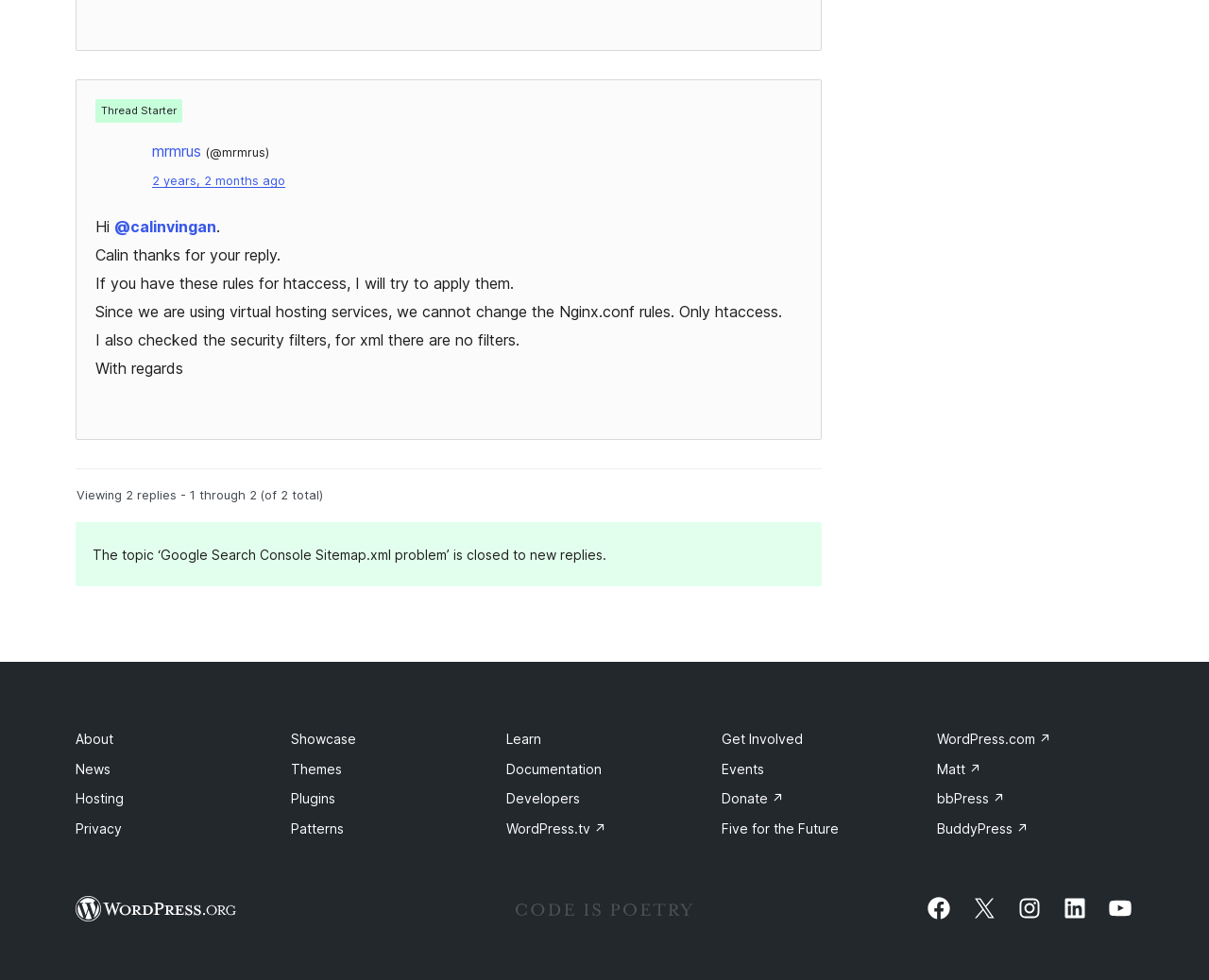Please identify the bounding box coordinates for the region that you need to click to follow this instruction: "View the thread starter's profile".

[0.126, 0.145, 0.166, 0.164]